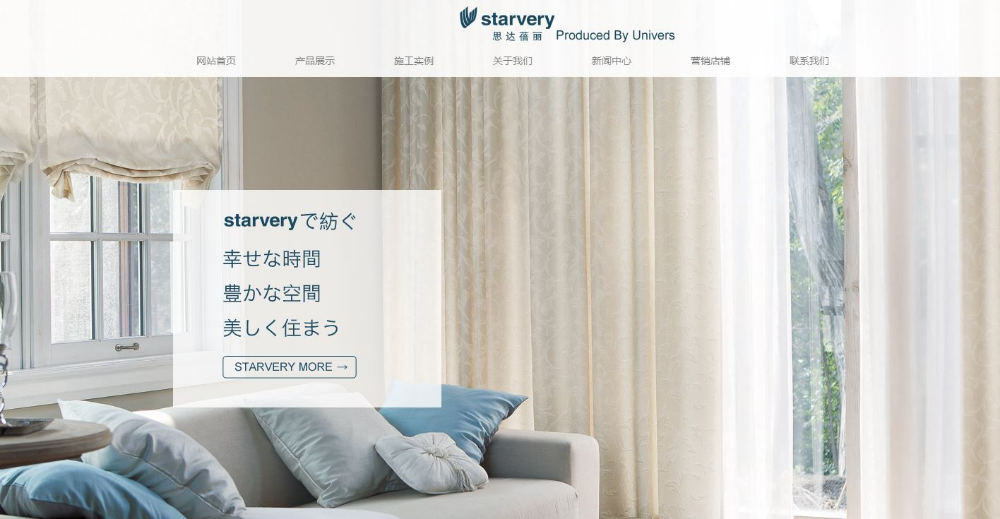Respond with a single word or short phrase to the following question: 
What is the central focus of the image?

Text overlay in Japanese